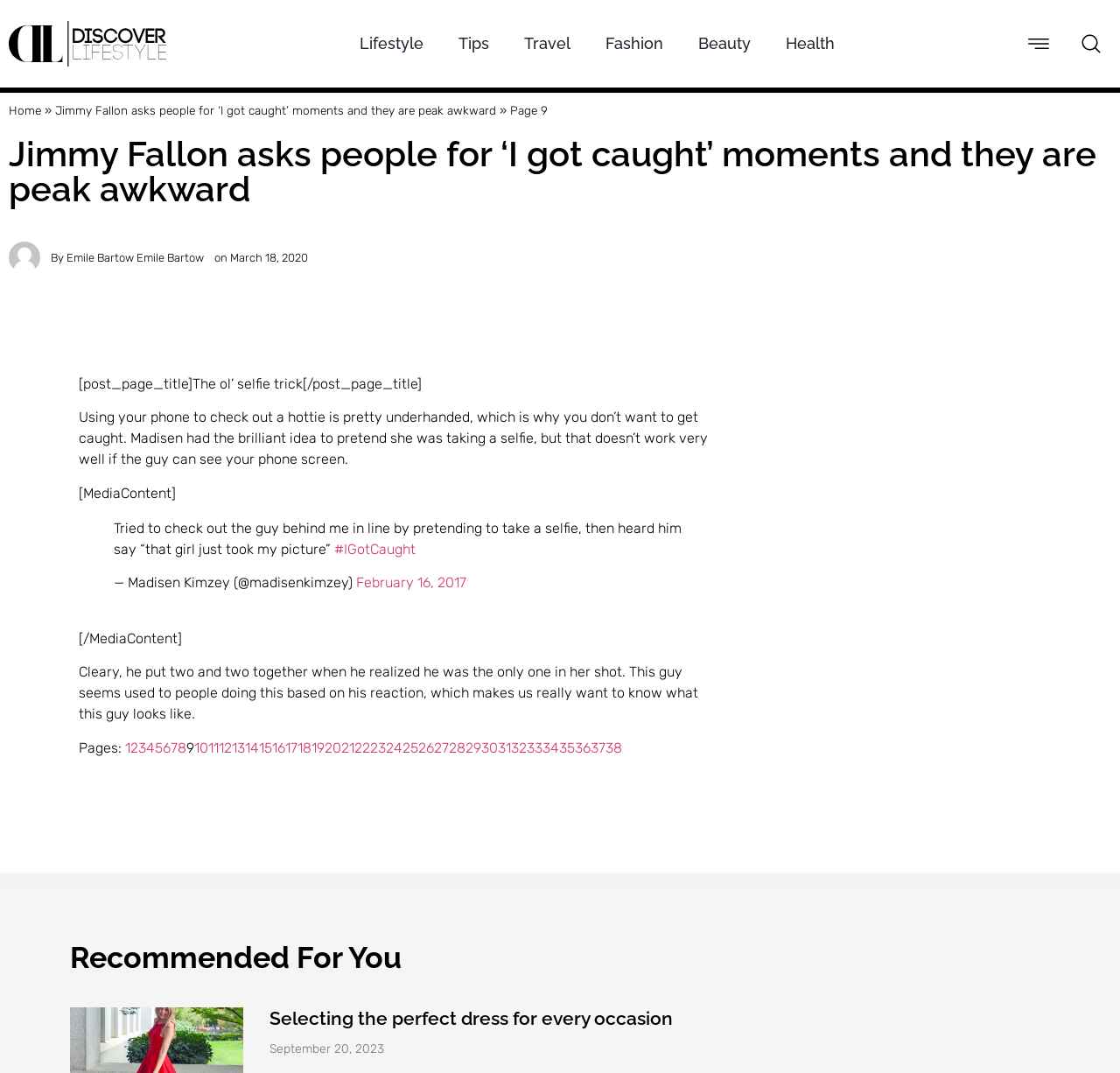Highlight the bounding box coordinates of the element that should be clicked to carry out the following instruction: "Click on the 'Lifestyle' link". The coordinates must be given as four float numbers ranging from 0 to 1, i.e., [left, top, right, bottom].

[0.321, 0.022, 0.378, 0.06]